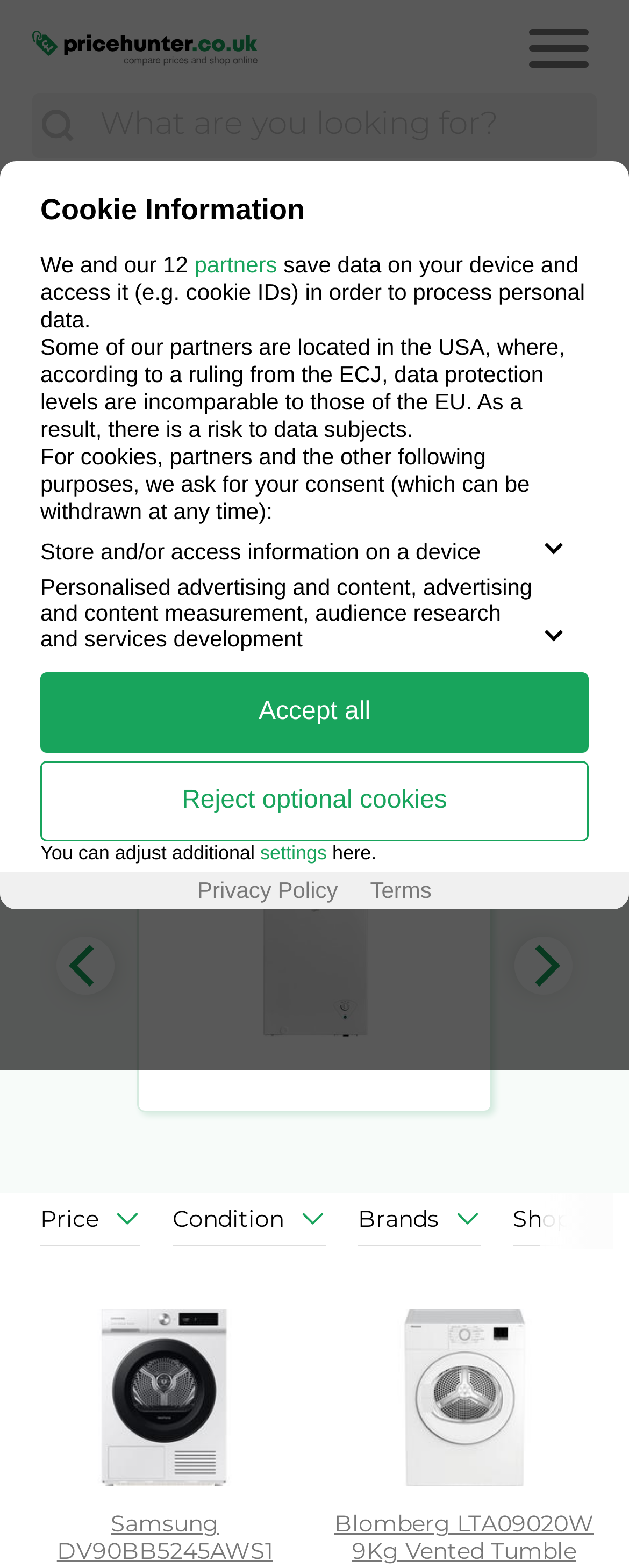Pinpoint the bounding box coordinates of the element you need to click to execute the following instruction: "go to ETH Homepage". The bounding box should be represented by four float numbers between 0 and 1, in the format [left, top, right, bottom].

None